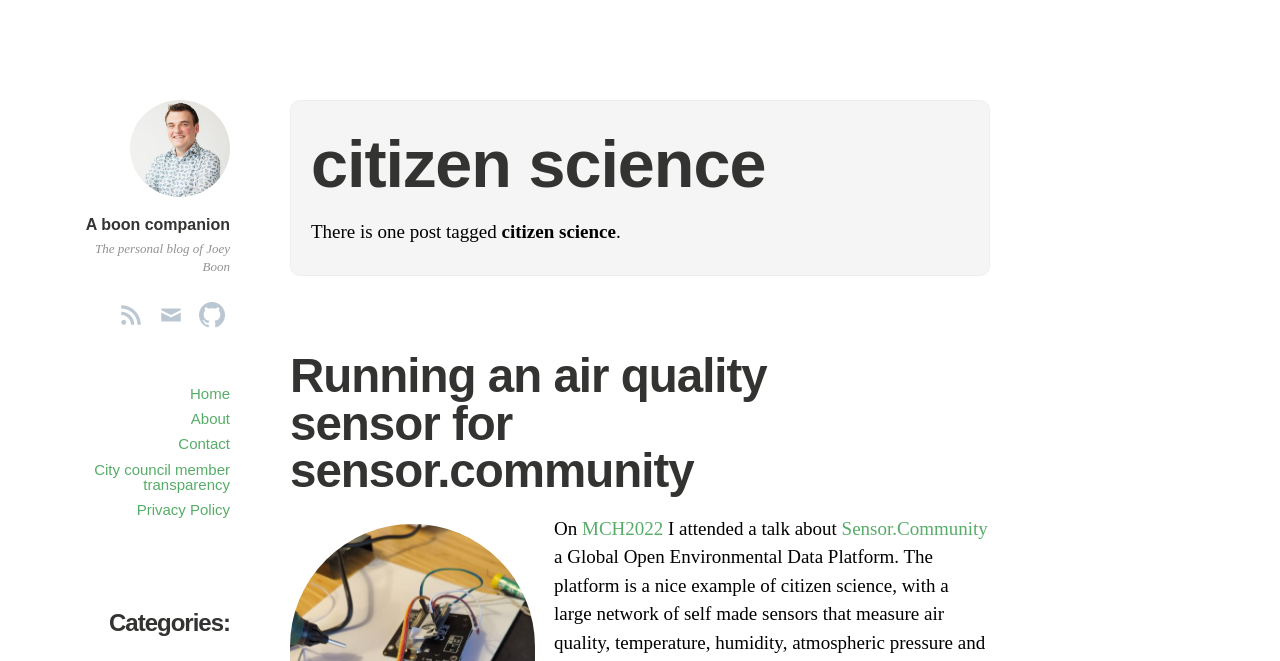What social media platform is linked on the webpage?
Please ensure your answer is as detailed and informative as possible.

The link ' Github' is present on the webpage, which suggests that the blog owner's Github profile is linked on the webpage.